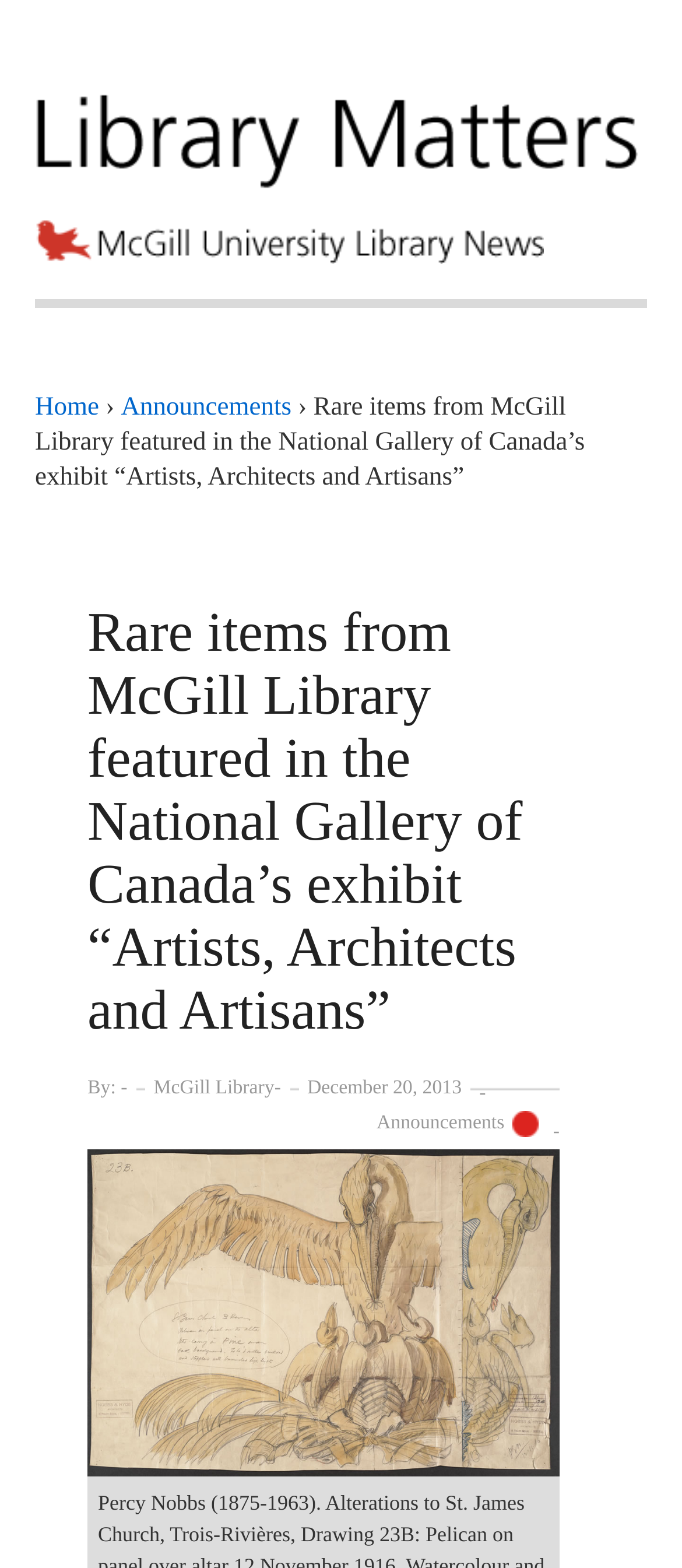Please provide a brief answer to the following inquiry using a single word or phrase:
What is the name of the church in the drawing?

St. James Church